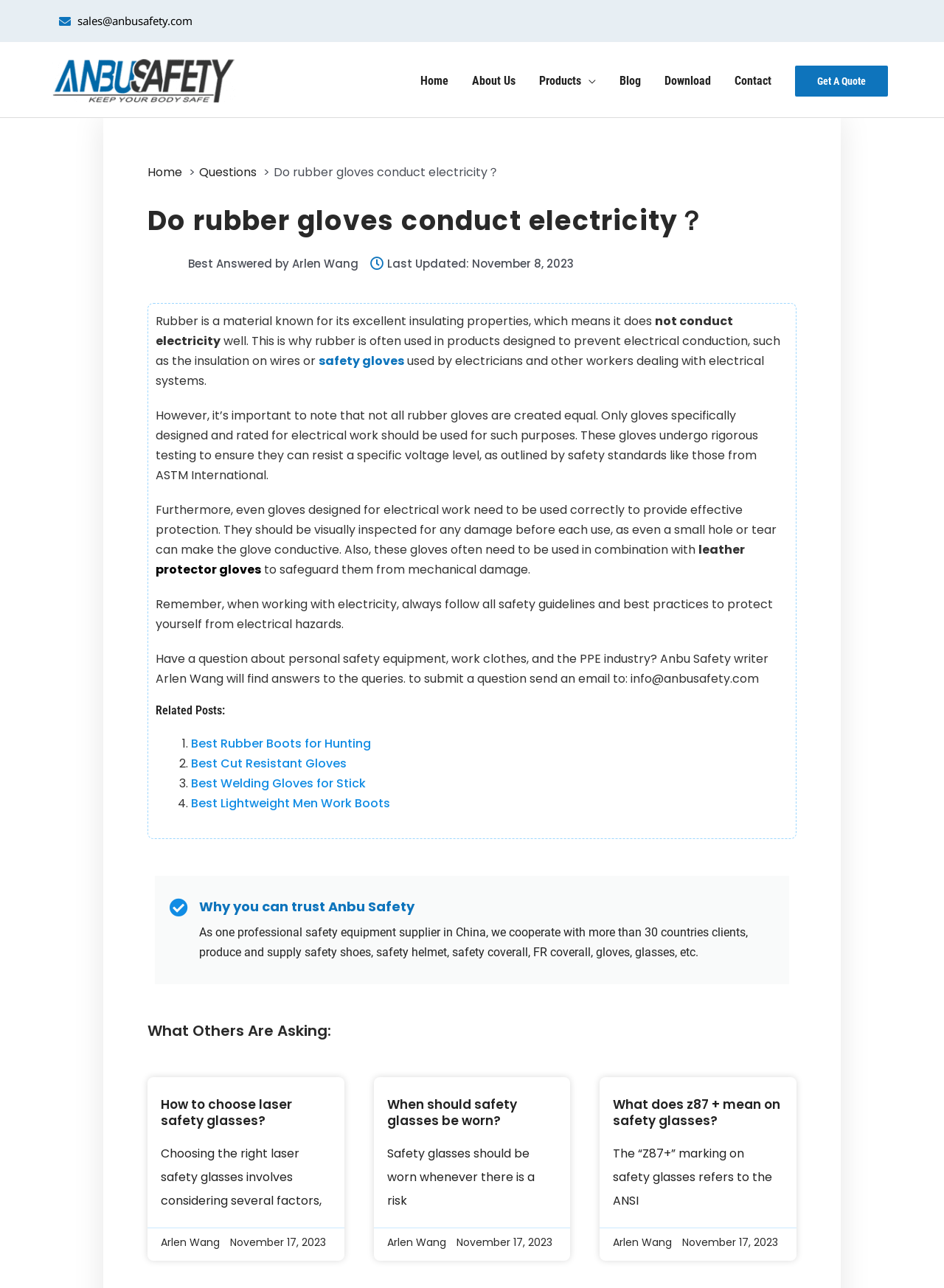Pinpoint the bounding box coordinates of the element to be clicked to execute the instruction: "Get a quote from Anbu Safety".

[0.842, 0.051, 0.941, 0.075]